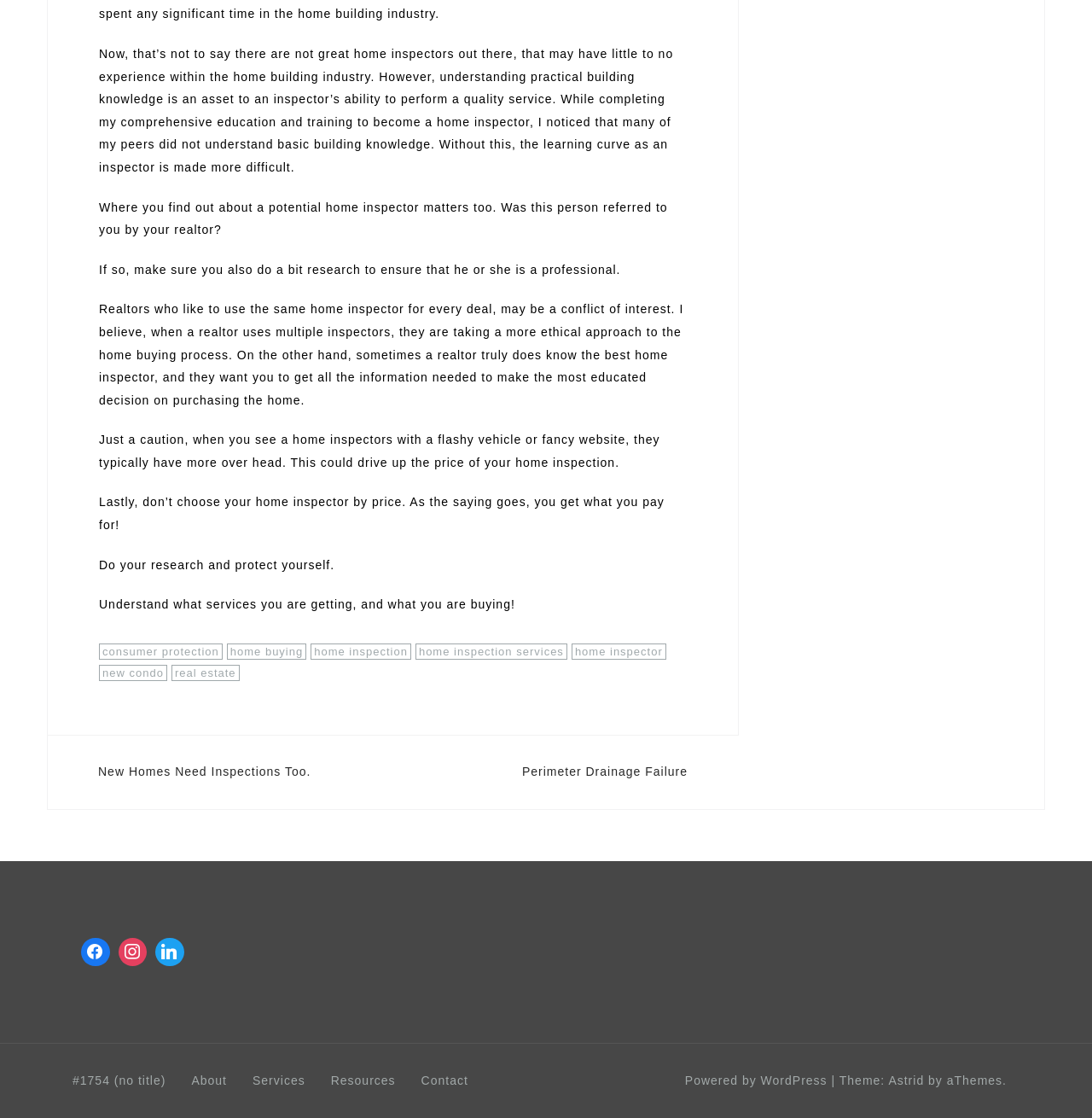Identify the coordinates of the bounding box for the element that must be clicked to accomplish the instruction: "Go to 'About'".

[0.175, 0.961, 0.208, 0.973]